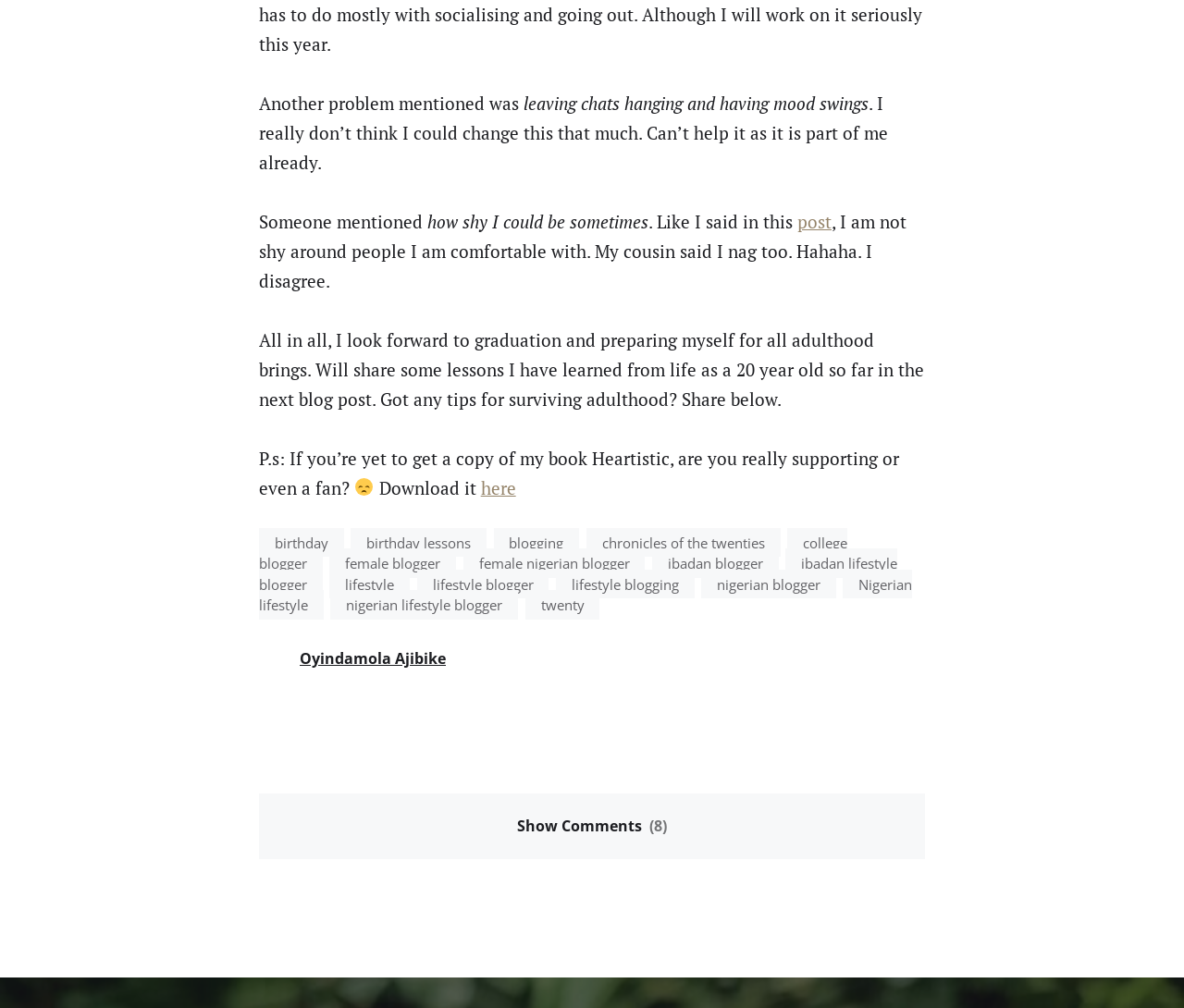Identify the bounding box coordinates for the region of the element that should be clicked to carry out the instruction: "Check the 'Oyindamola Ajibike' link". The bounding box coordinates should be four float numbers between 0 and 1, i.e., [left, top, right, bottom].

[0.219, 0.643, 0.377, 0.663]